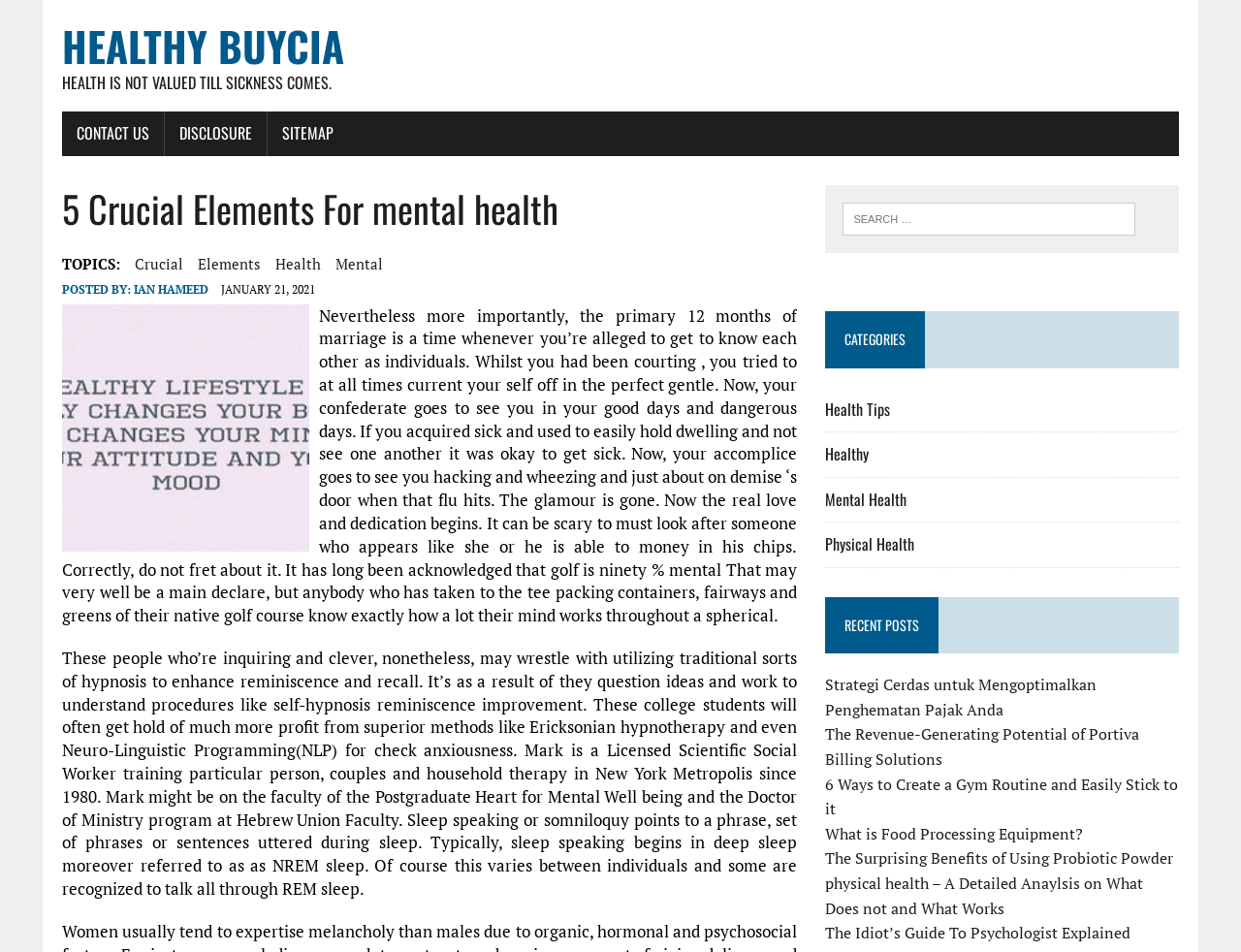Find the bounding box coordinates for the UI element whose description is: "Ian Hameed". The coordinates should be four float numbers between 0 and 1, in the format [left, top, right, bottom].

[0.108, 0.297, 0.168, 0.312]